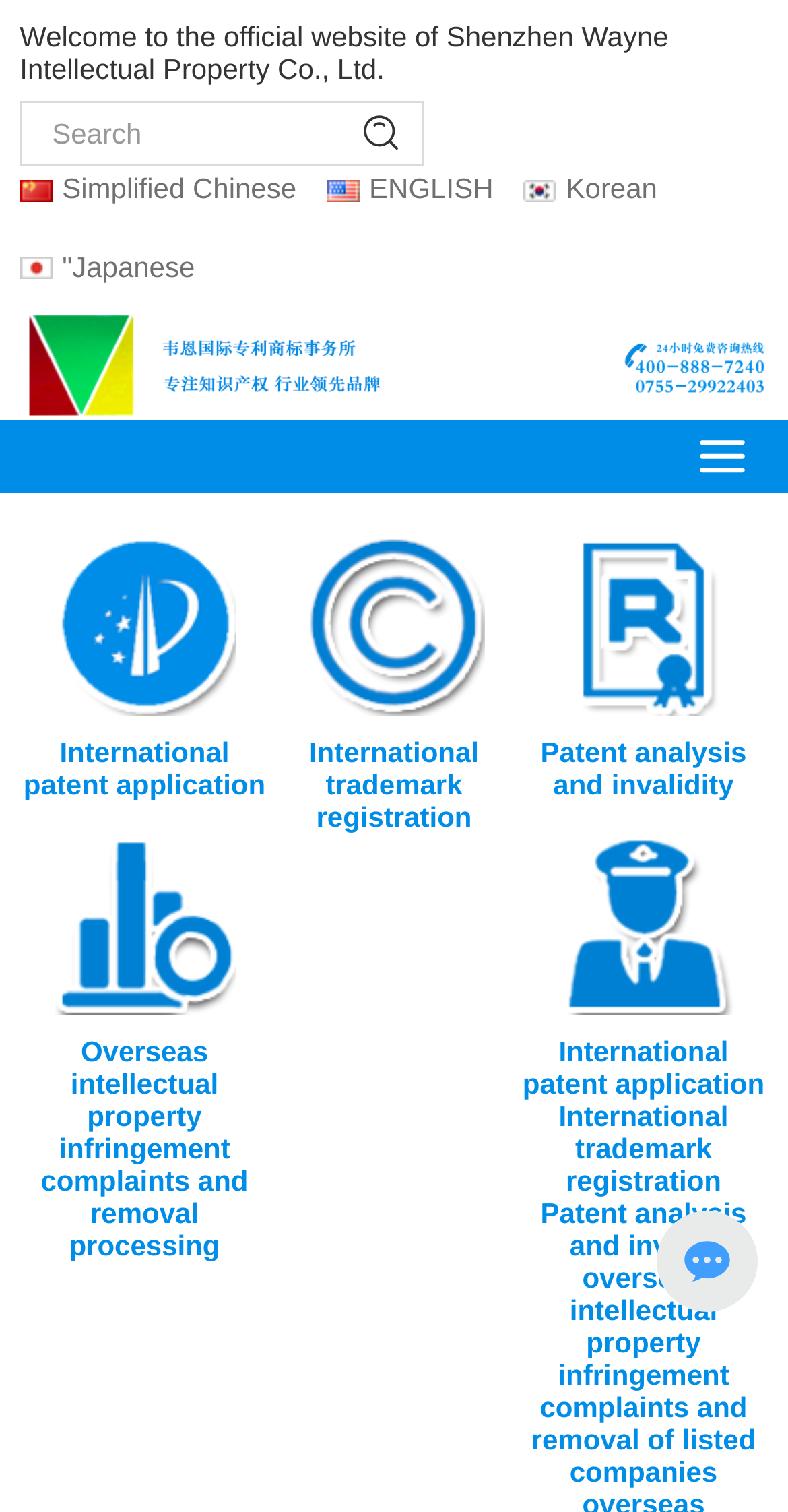Generate a comprehensive description of the webpage content.

The webpage is the official website of Shenzhen Wayne Intellectual Property Co., Ltd. At the top, there is a heading that welcomes visitors to the website. Below the heading, there is a search box with a required field labeled "Search". To the right of the search box, there is a link with an accompanying image. 

On the top-left corner, there is an image, and below it, there are links to switch the language of the website to Simplified Chinese, English, Korean, and Japanese, each accompanied by a small image. 

Below the language selection links, there are two horizontal rows of links, each with an accompanying image. The first row has links to "Picture Name" on the left and right sides, while the second row has links to various intellectual property-related services, including international patent application, international trademark registration, patent analysis and invalidity, and overseas intellectual property infringement complaints and removal processing.

At the bottom-right corner, there is a large image that takes up about a quarter of the screen.